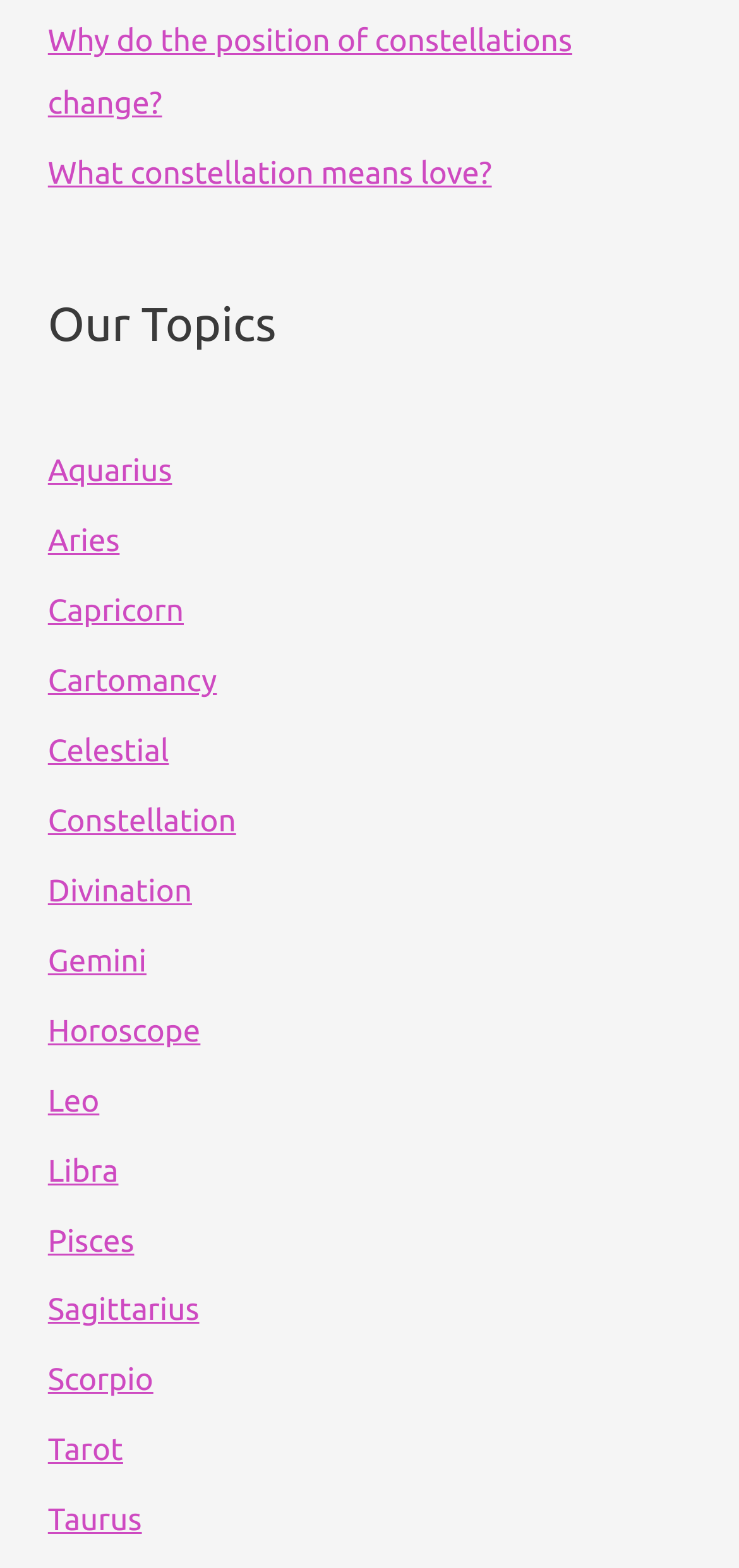Use a single word or phrase to answer the following:
How many zodiac signs are listed?

12